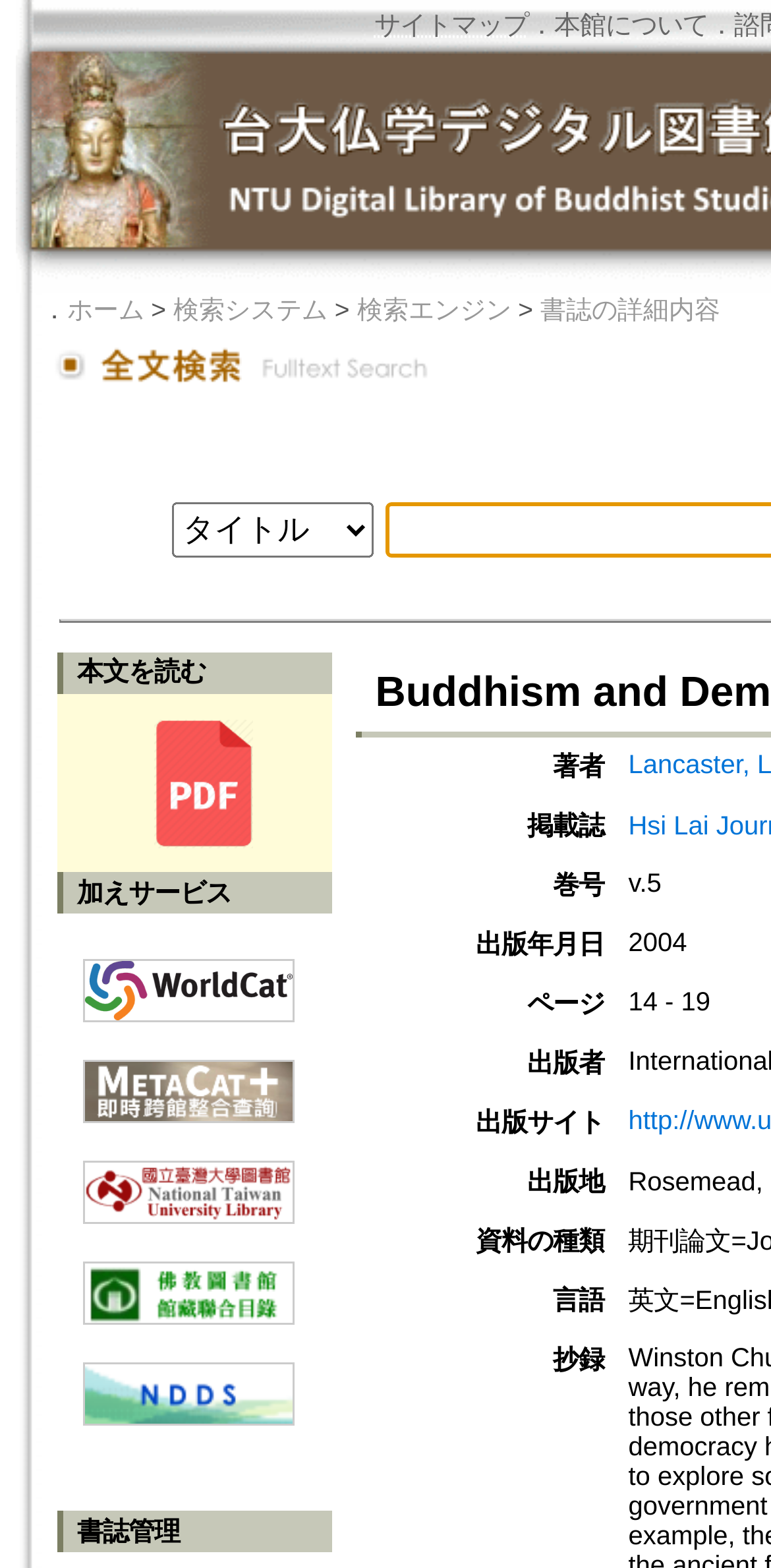Can you pinpoint the bounding box coordinates for the clickable element required for this instruction: "Access the 'NTULIB 國立臺灣大學圖書館' library"? The coordinates should be four float numbers between 0 and 1, i.e., [left, top, right, bottom].

[0.107, 0.722, 0.382, 0.781]